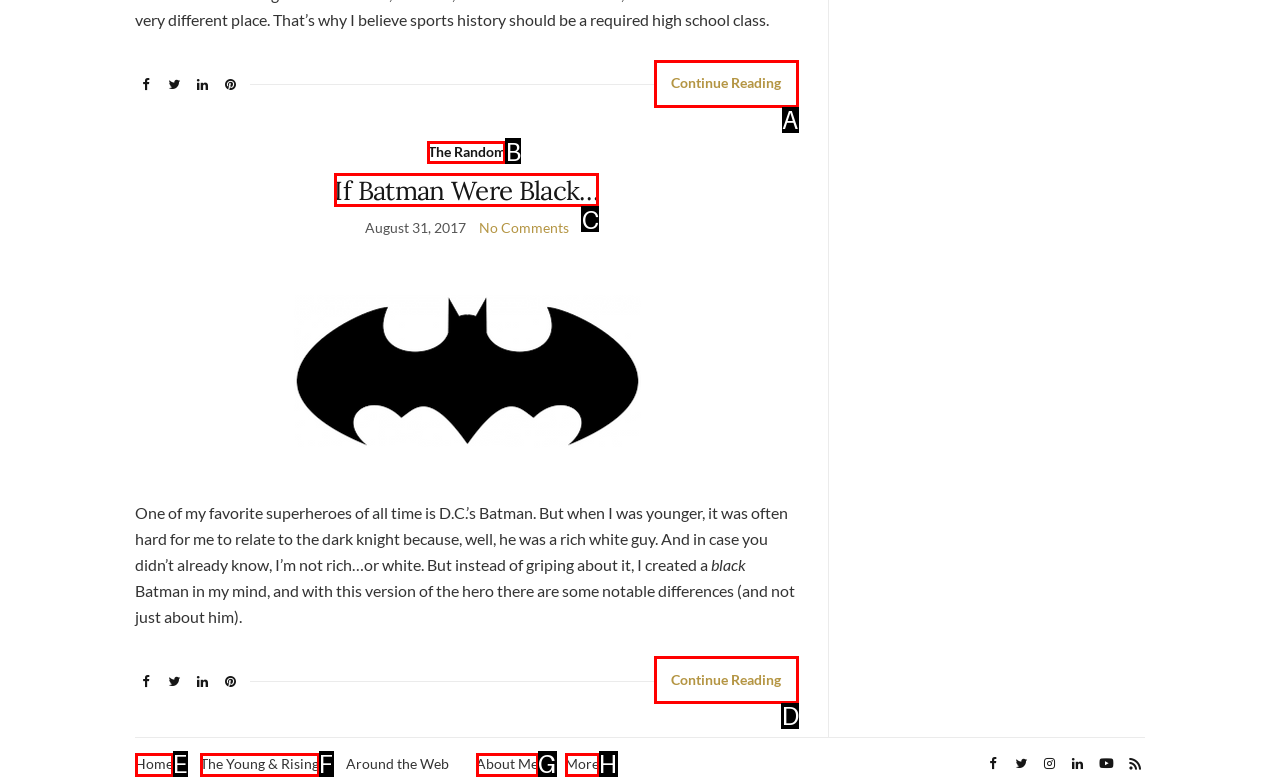Select the HTML element to finish the task: Click on 'Continue Reading' at the bottom Reply with the letter of the correct option.

D